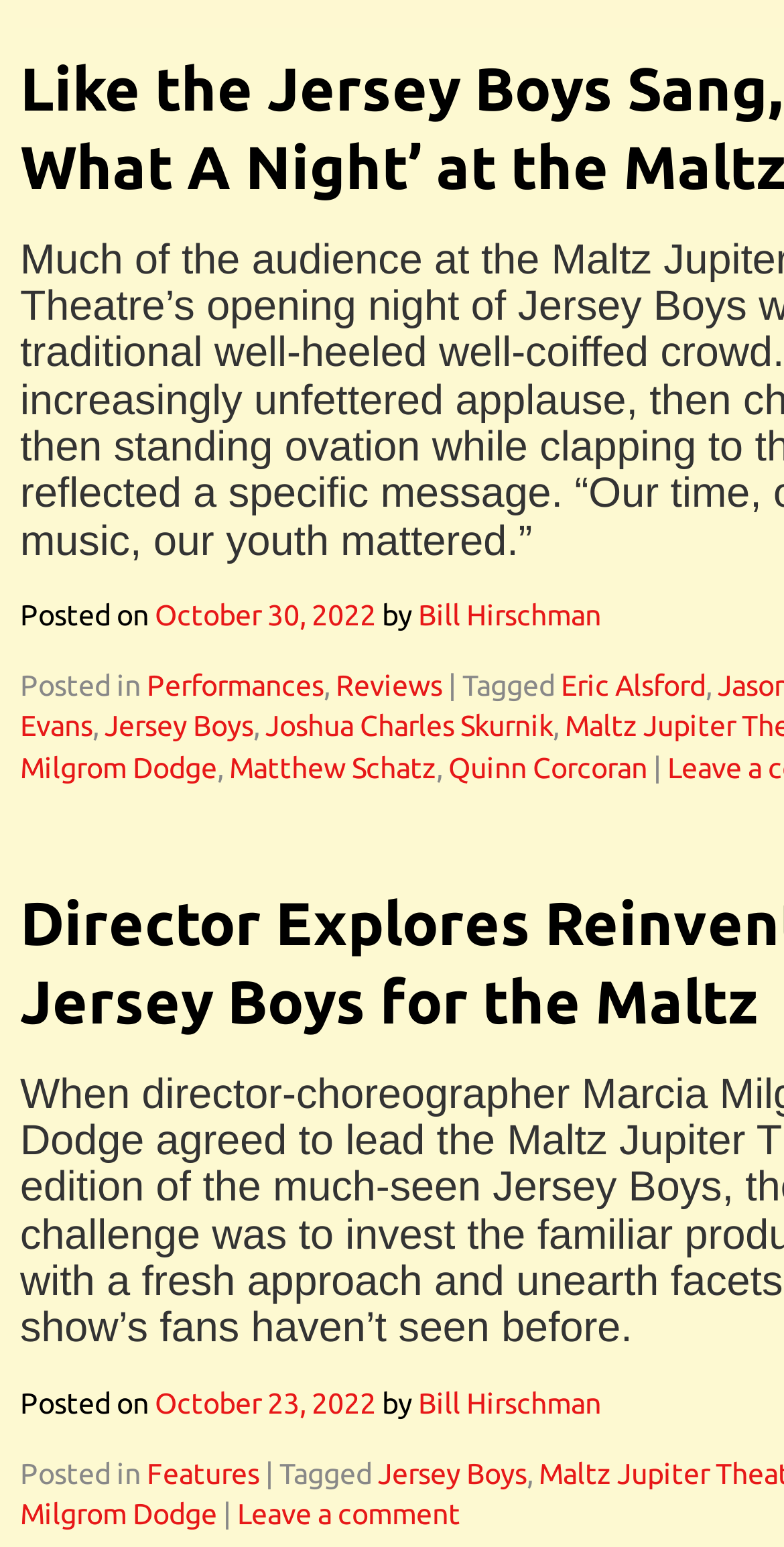Find the bounding box coordinates of the clickable element required to execute the following instruction: "Leave a comment". Provide the coordinates as four float numbers between 0 and 1, i.e., [left, top, right, bottom].

[0.303, 0.968, 0.587, 0.989]